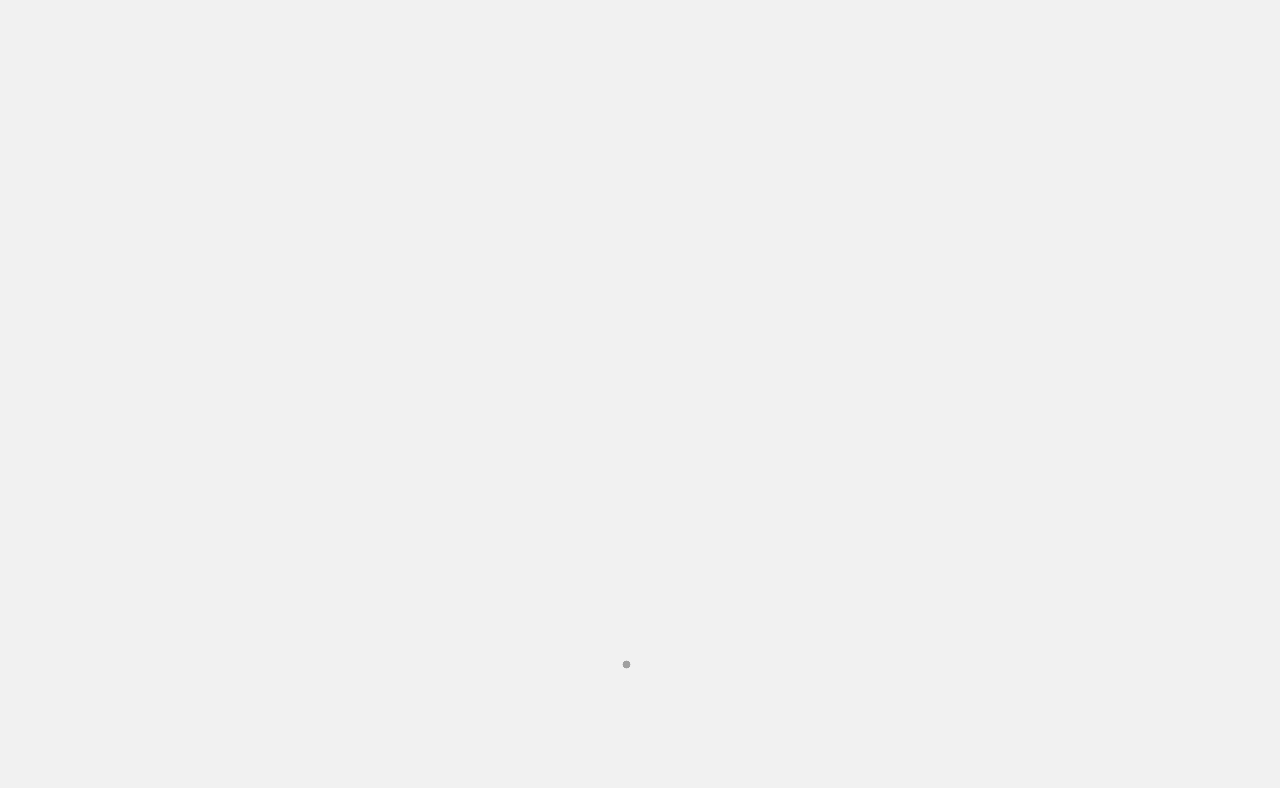Extract the bounding box coordinates for the UI element described as: "Black Dating Site".

[0.362, 0.063, 0.638, 0.143]